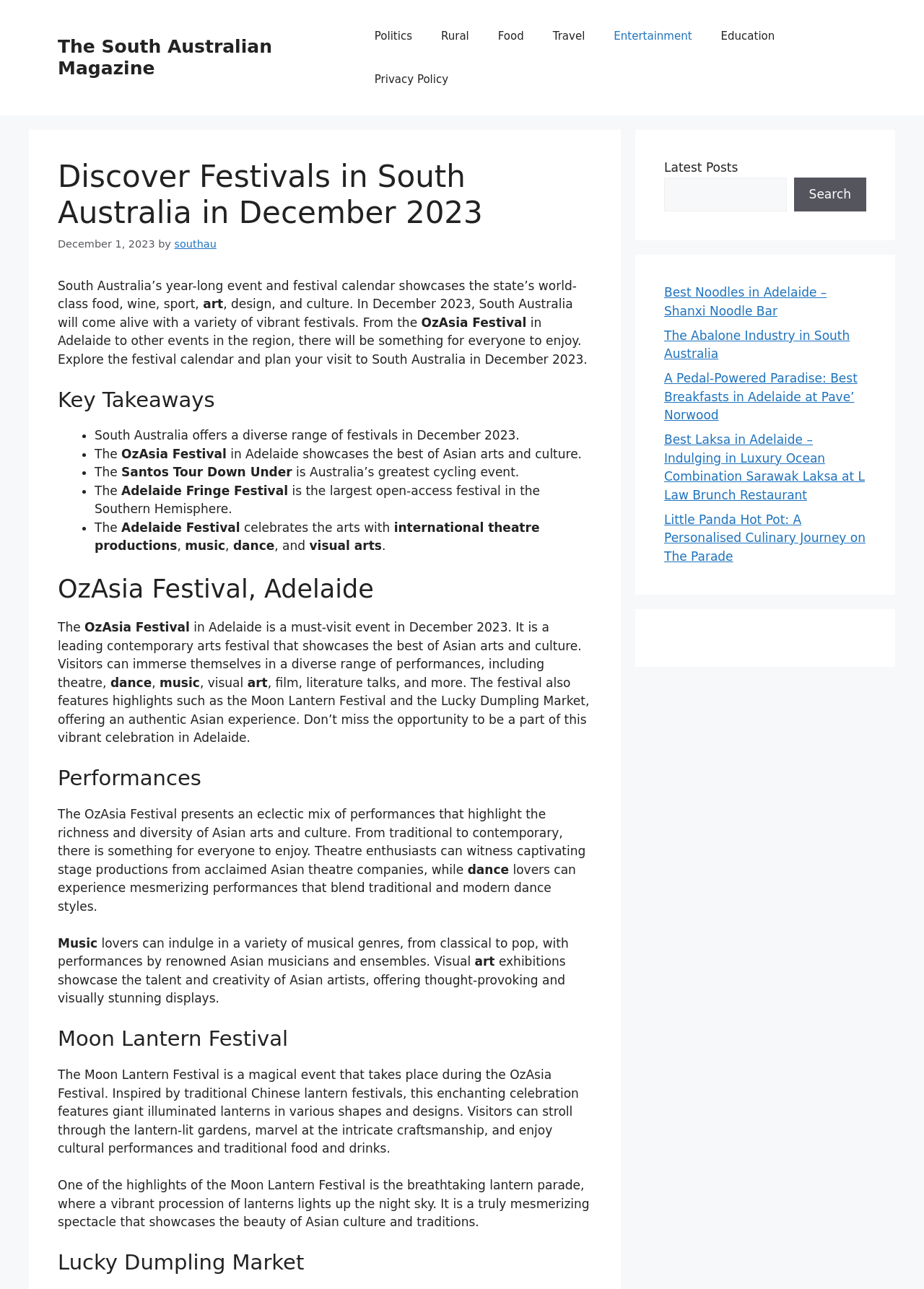Answer the question in a single word or phrase:
What is the name of the event that features giant illuminated lanterns?

Moon Lantern Festival